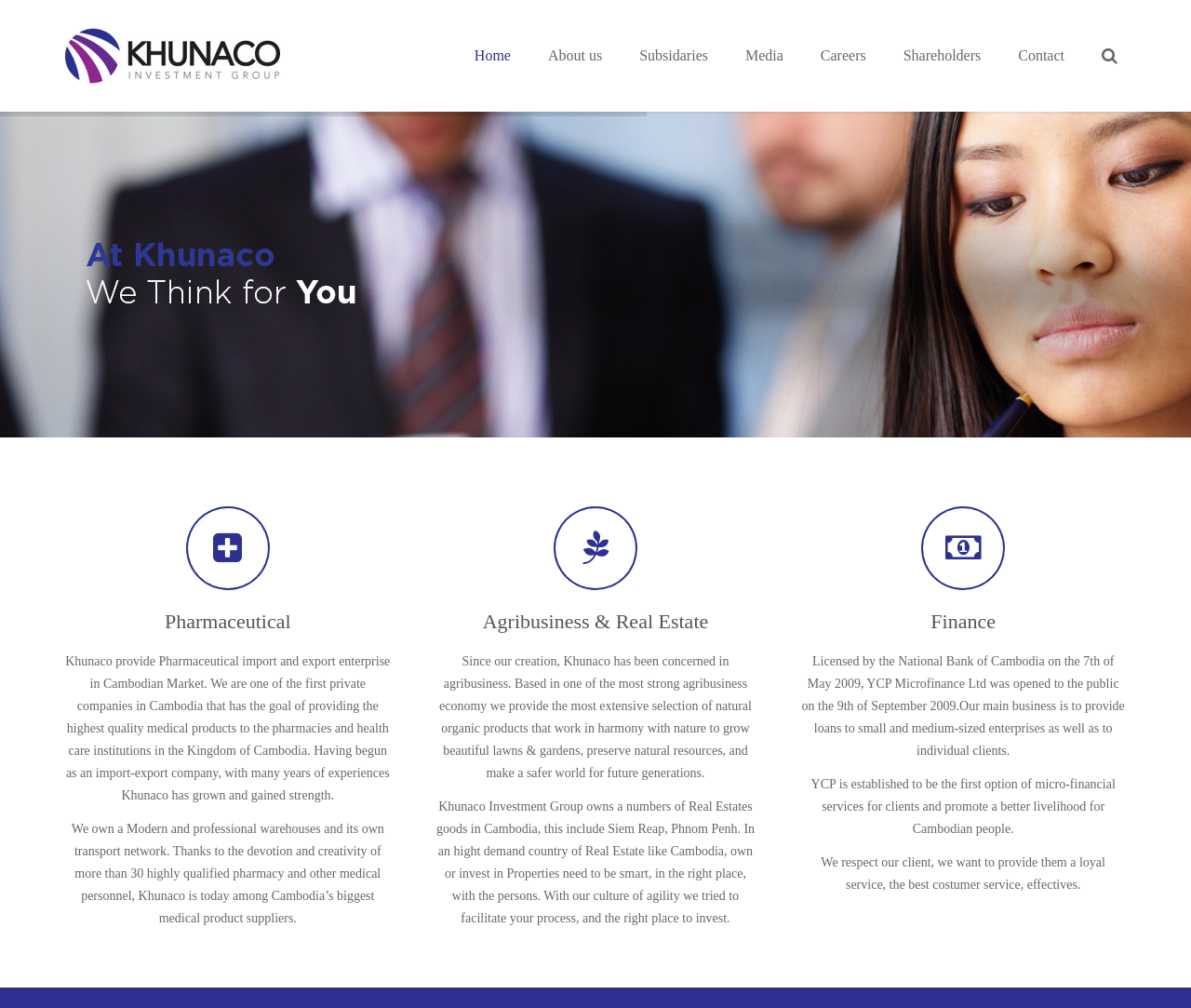Using the element description: "Khunaco Investment Group Cambodia", determine the bounding box coordinates for the specified UI element. The coordinates should be four float numbers between 0 and 1, [left, top, right, bottom].

[0.055, 0.0, 0.235, 0.111]